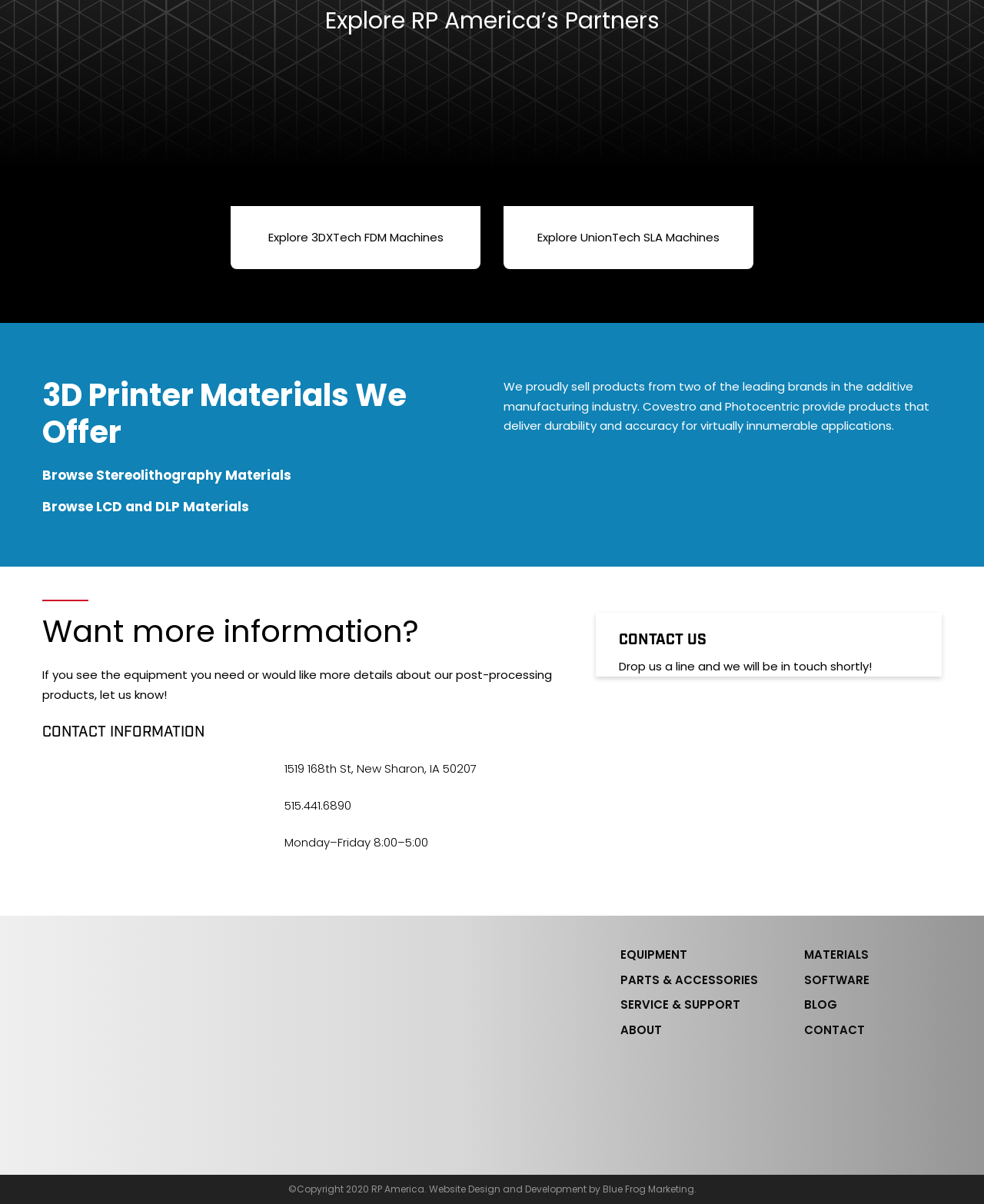Locate the coordinates of the bounding box for the clickable region that fulfills this instruction: "Browse Stereolithography Materials".

[0.043, 0.387, 0.296, 0.402]